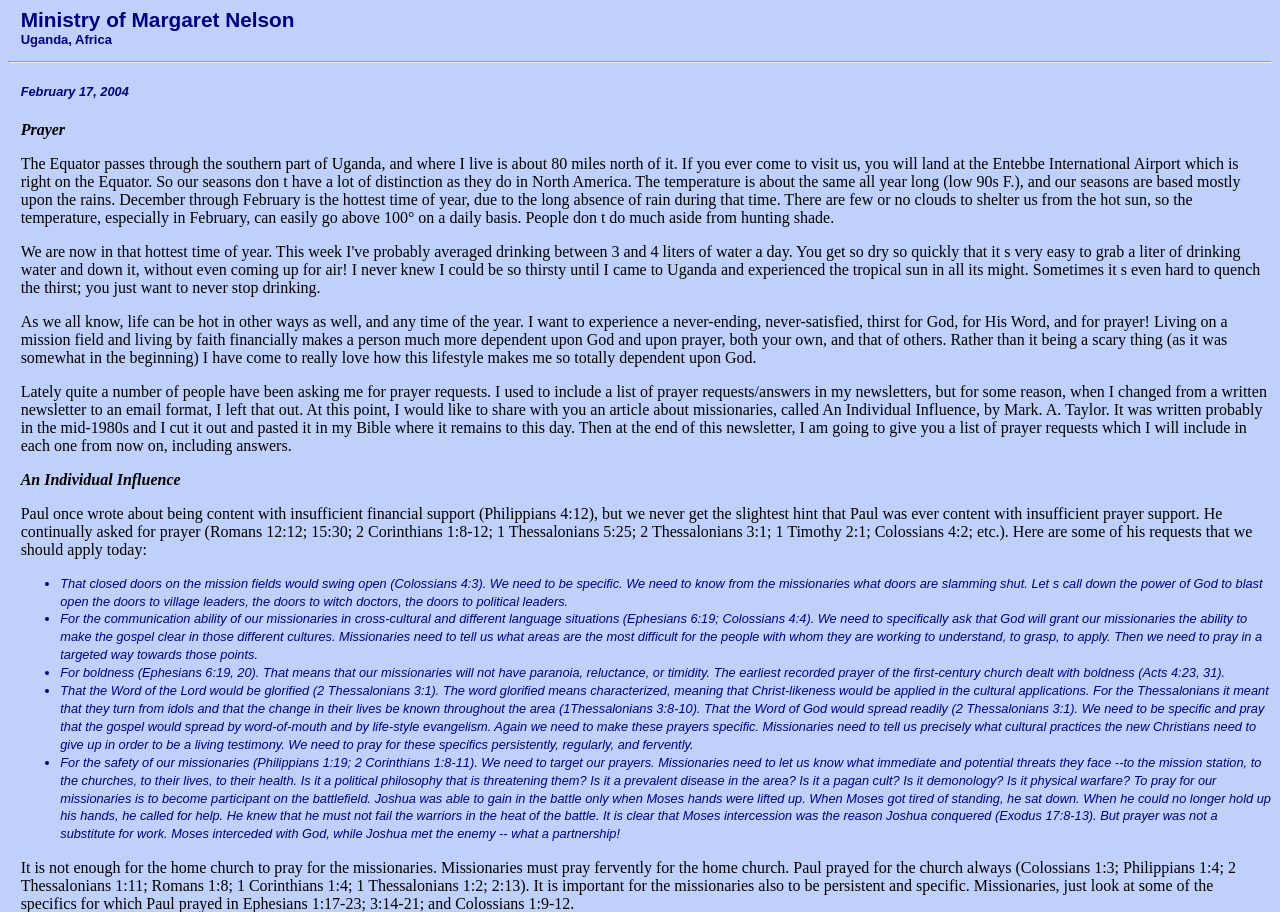What is the text of the webpage's headline?

Ministry of Margaret Nelson
Uganda, Africa